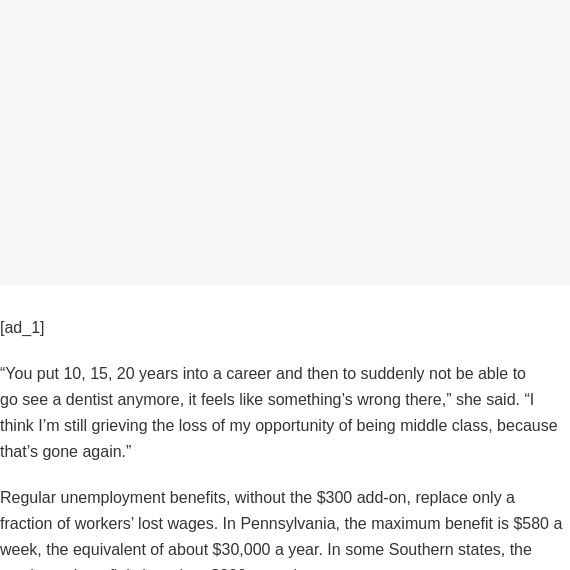Please provide a detailed answer to the question below by examining the image:
What is the additional aid mentioned in the article?

The article mentions that regular unemployment benefits, without the additional $300 aid, are insufficient to cover living expenses, highlighting the challenges faced by many in states like Pennsylvania.